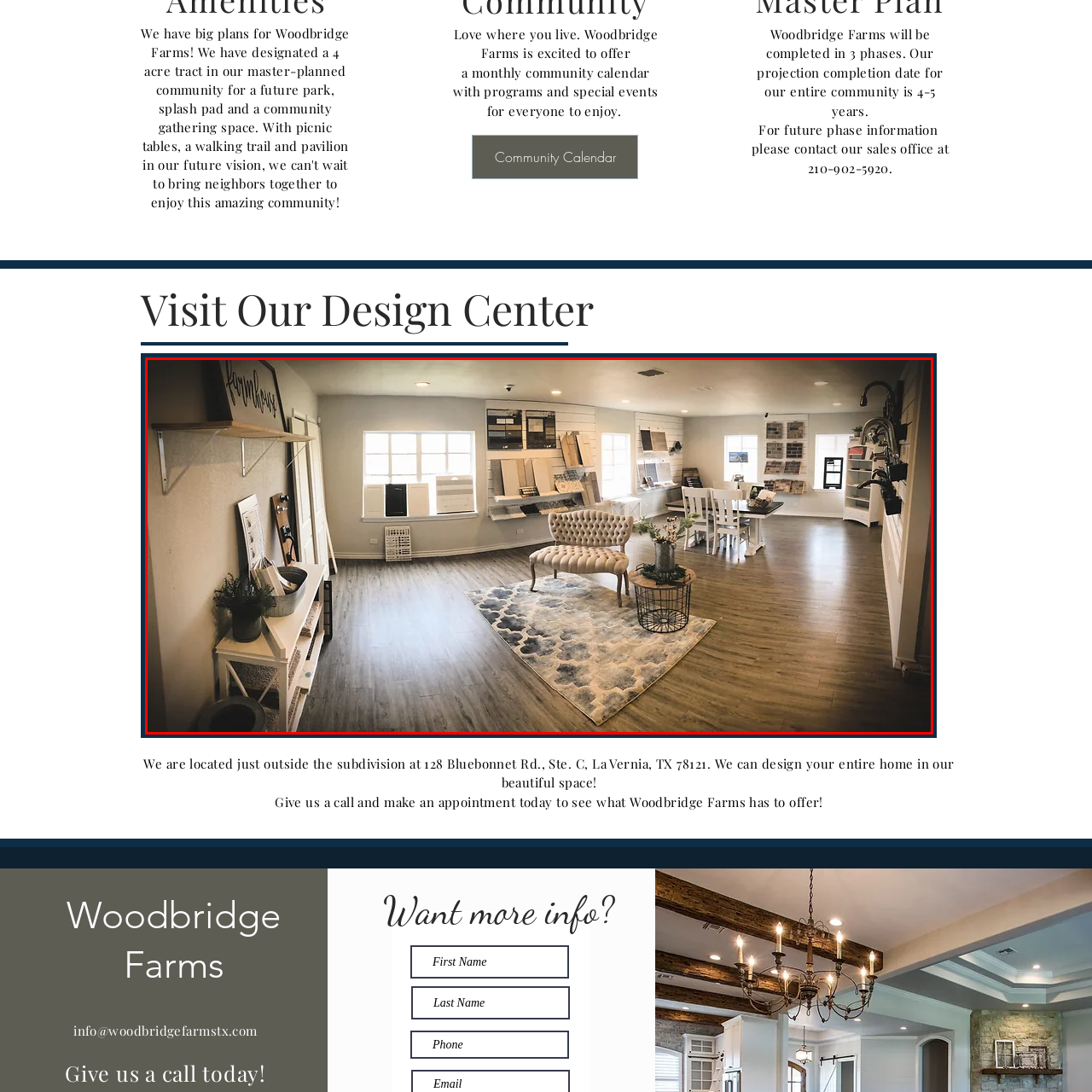What type of light is illuminating the design samples?
Please examine the image highlighted within the red bounding box and respond to the question using a single word or phrase based on the image.

natural light